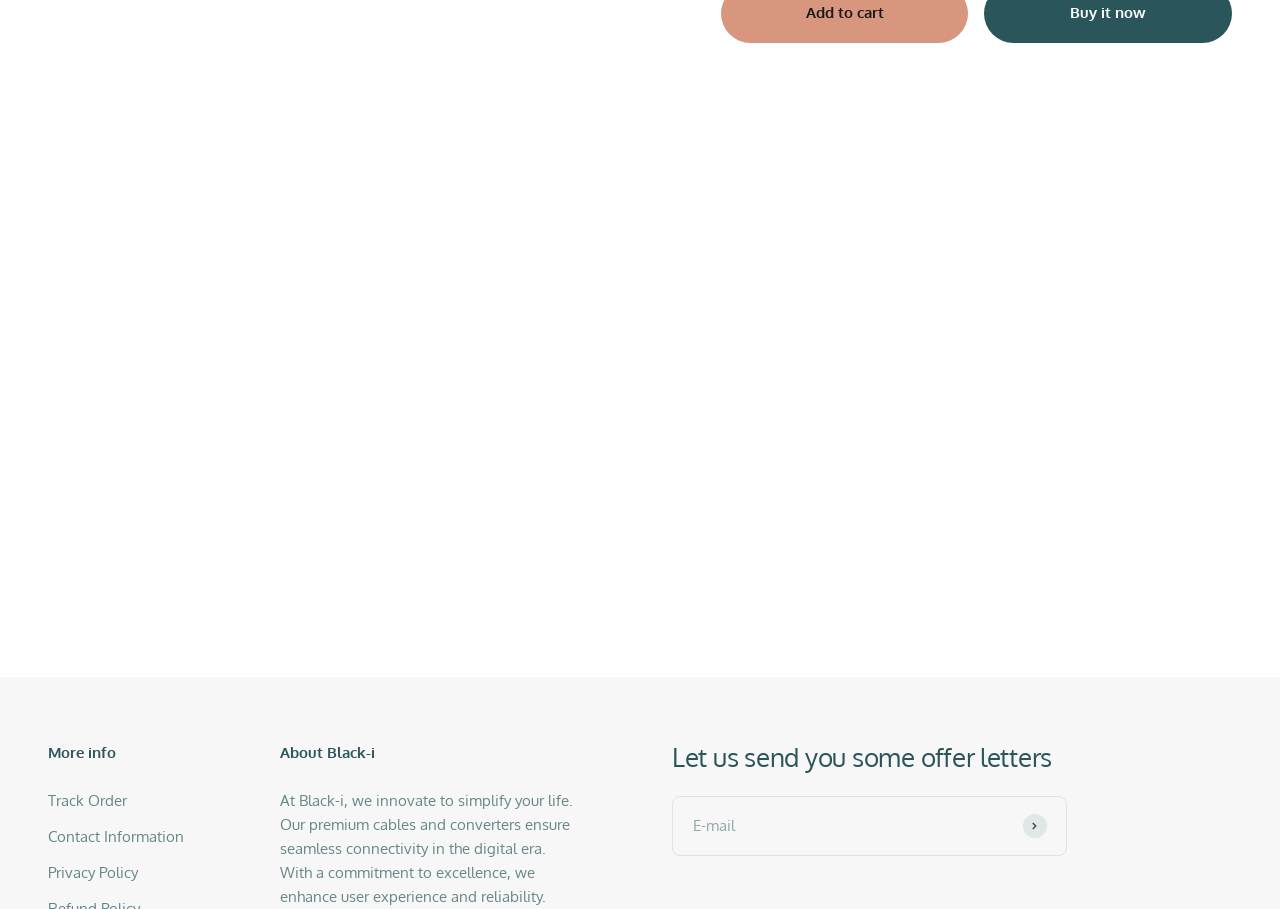How many products are displayed on the page?
Please provide a detailed answer to the question.

There are three products displayed on the page, each with its own image, name, sale price, and regular price.